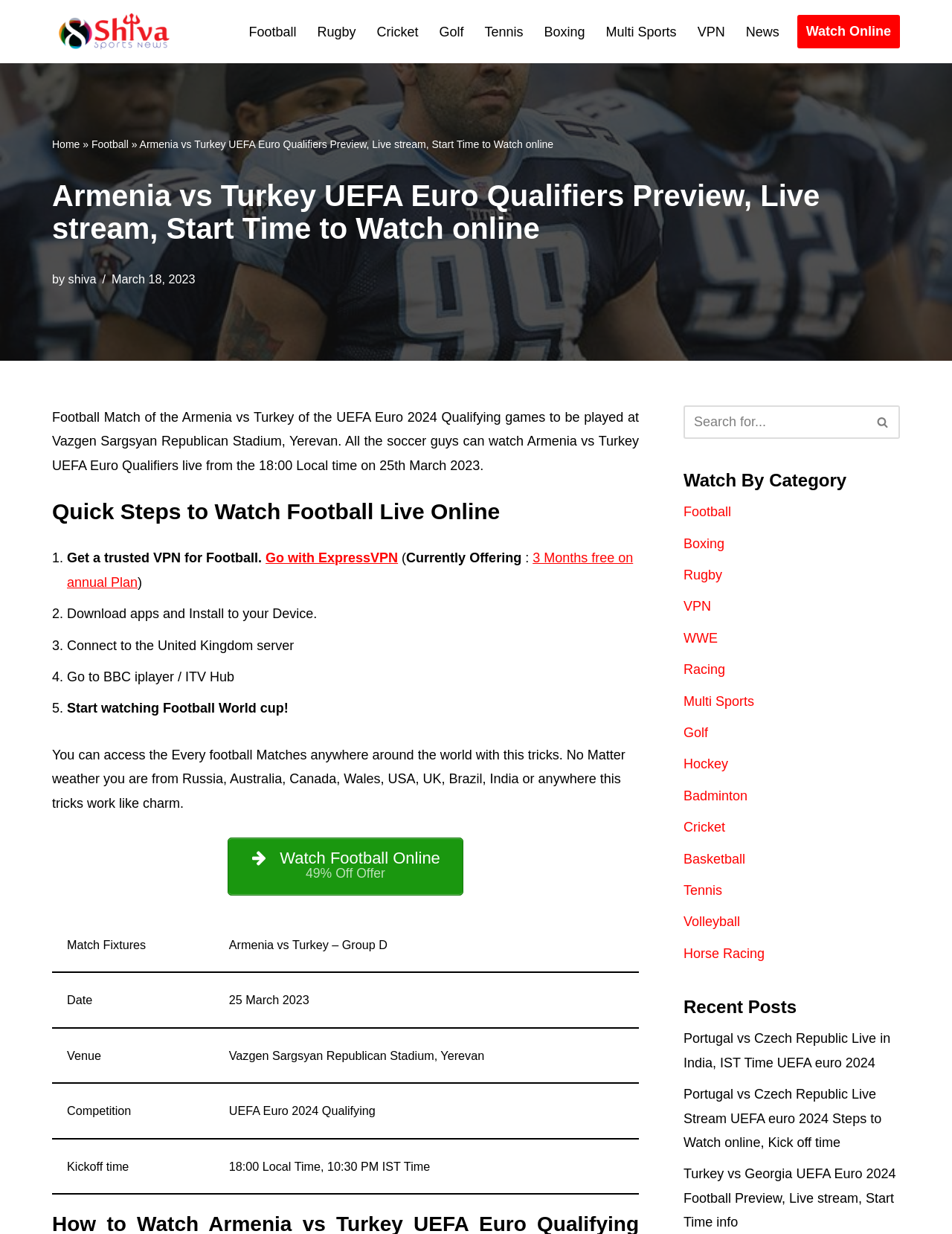Identify the bounding box coordinates for the UI element described as follows: "Go with ExpressVPN". Ensure the coordinates are four float numbers between 0 and 1, formatted as [left, top, right, bottom].

[0.279, 0.446, 0.418, 0.458]